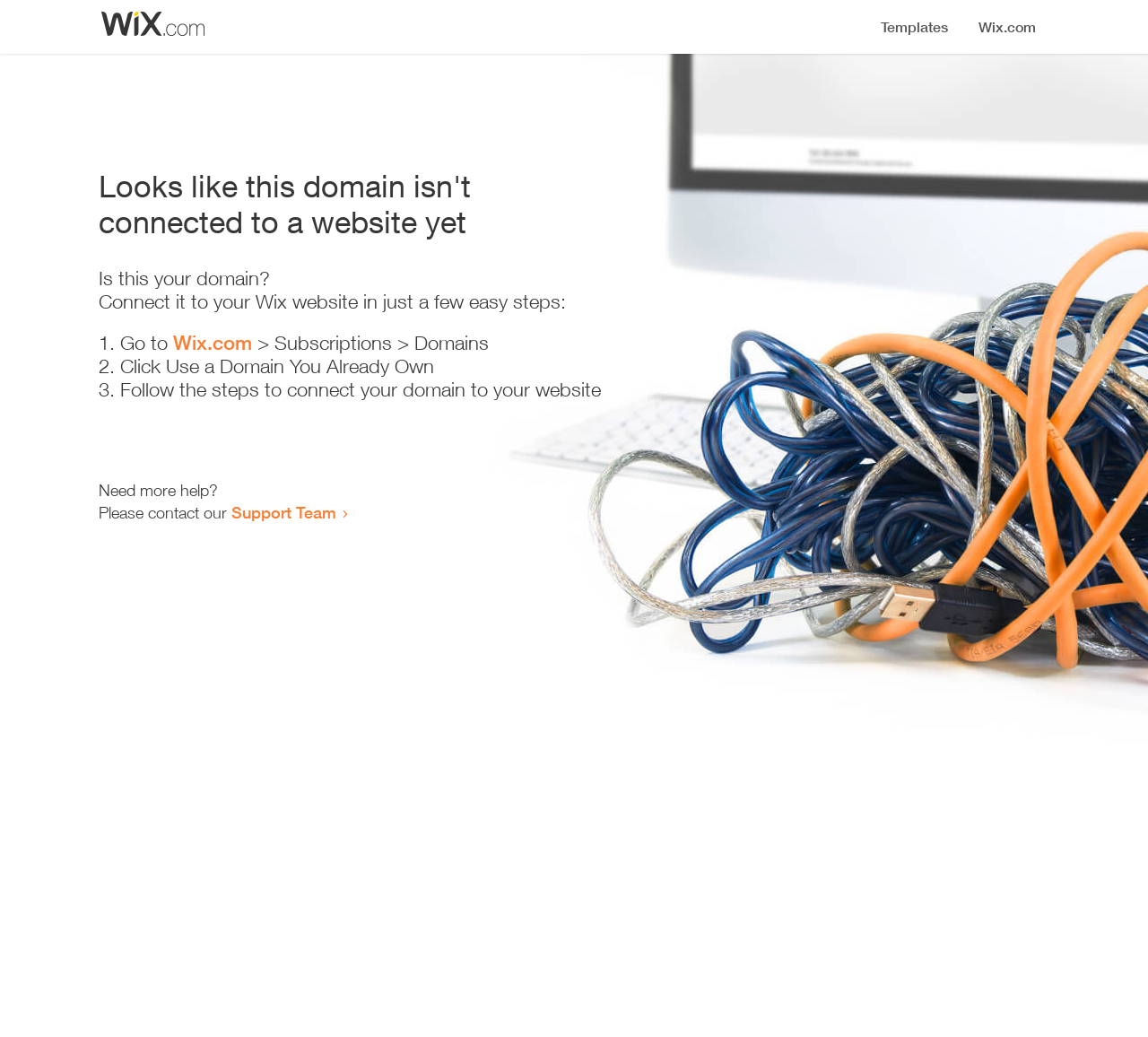From the element description Wix.com, predict the bounding box coordinates of the UI element. The coordinates must be specified in the format (top-left x, top-left y, bottom-right x, bottom-right y) and should be within the 0 to 1 range.

[0.151, 0.319, 0.22, 0.342]